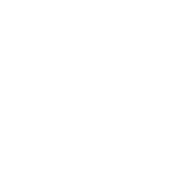Give a detailed account of the visual content in the image.

This image showcases a stylish and modern Croco Leather phone case designed for the iPhone 11 Pro. The case features a sleek, textured design that not only provides aesthetic appeal but also offers durability and protection for the device. It includes a card slot for added convenience, allowing users to carry essential cards alongside their phone. This product is part of a selection that emphasizes high-quality, personalized phone covers, catering to those who value both functionality and style. The overall presentation of the phone case is likely aimed at fashion-conscious consumers looking for practical accessories that enhance their mobile experience.